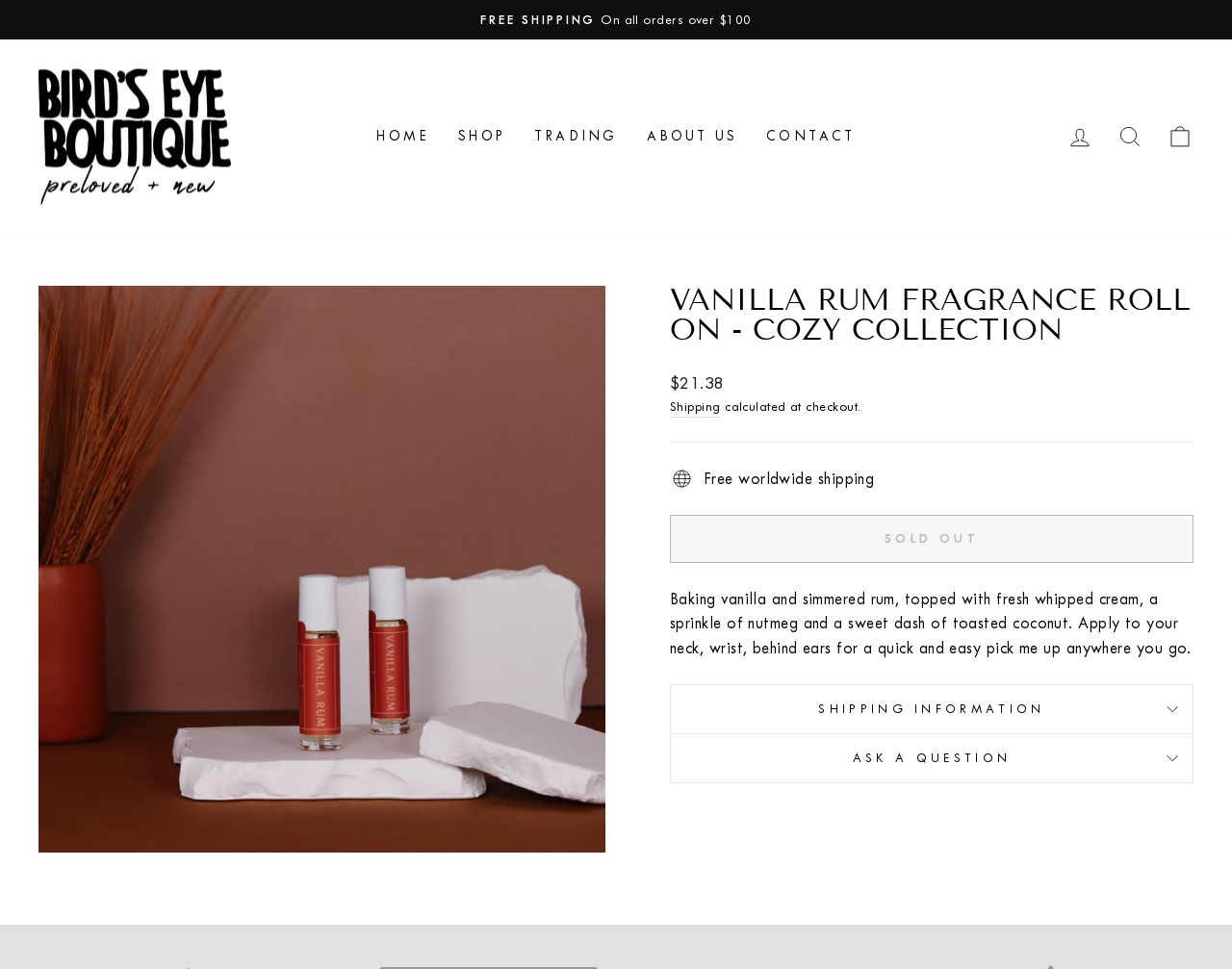Answer the question using only a single word or phrase: 
What is the shipping policy of the website?

Free worldwide shipping